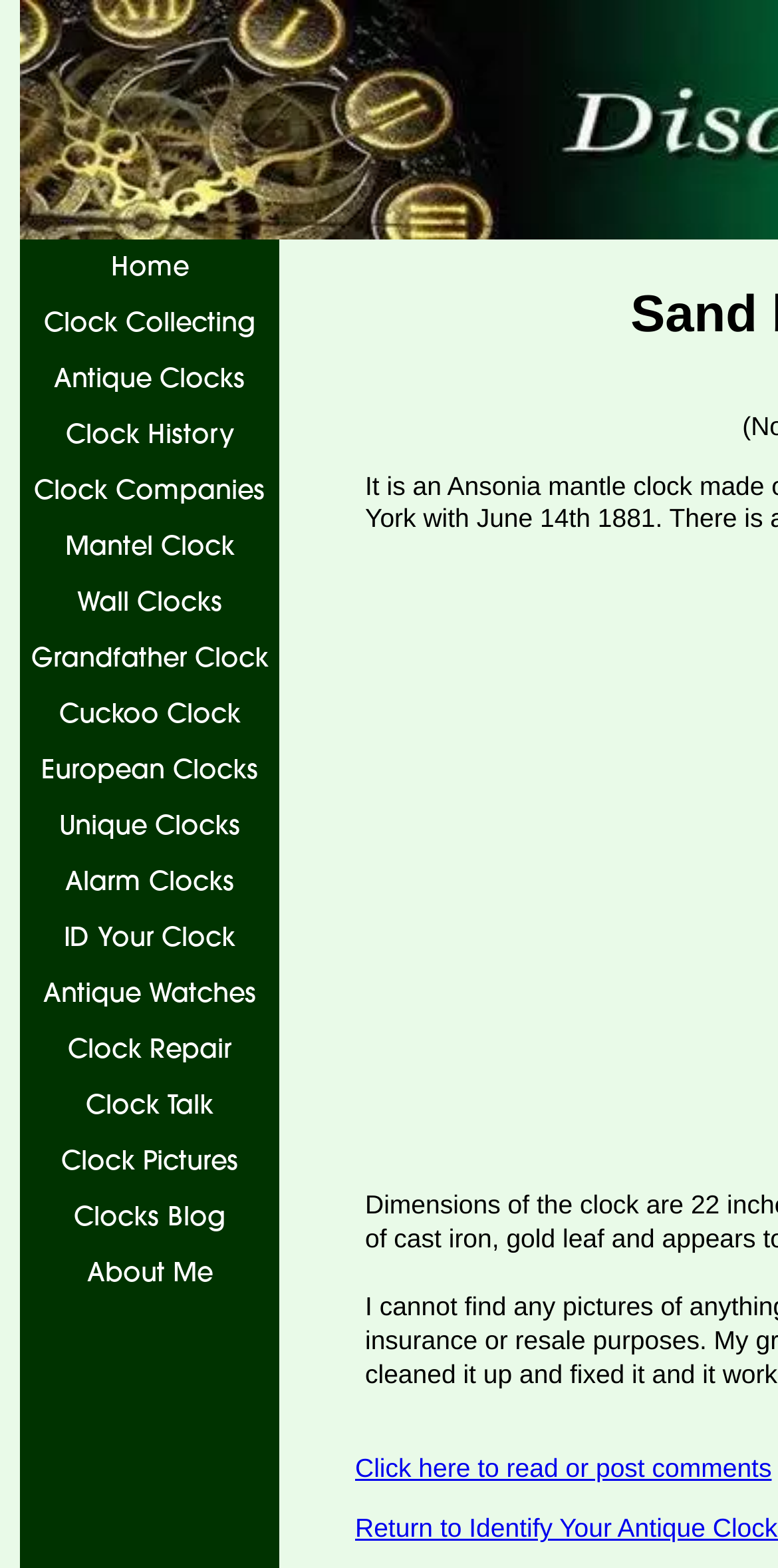Identify and extract the heading text of the webpage.

Sand box treasure